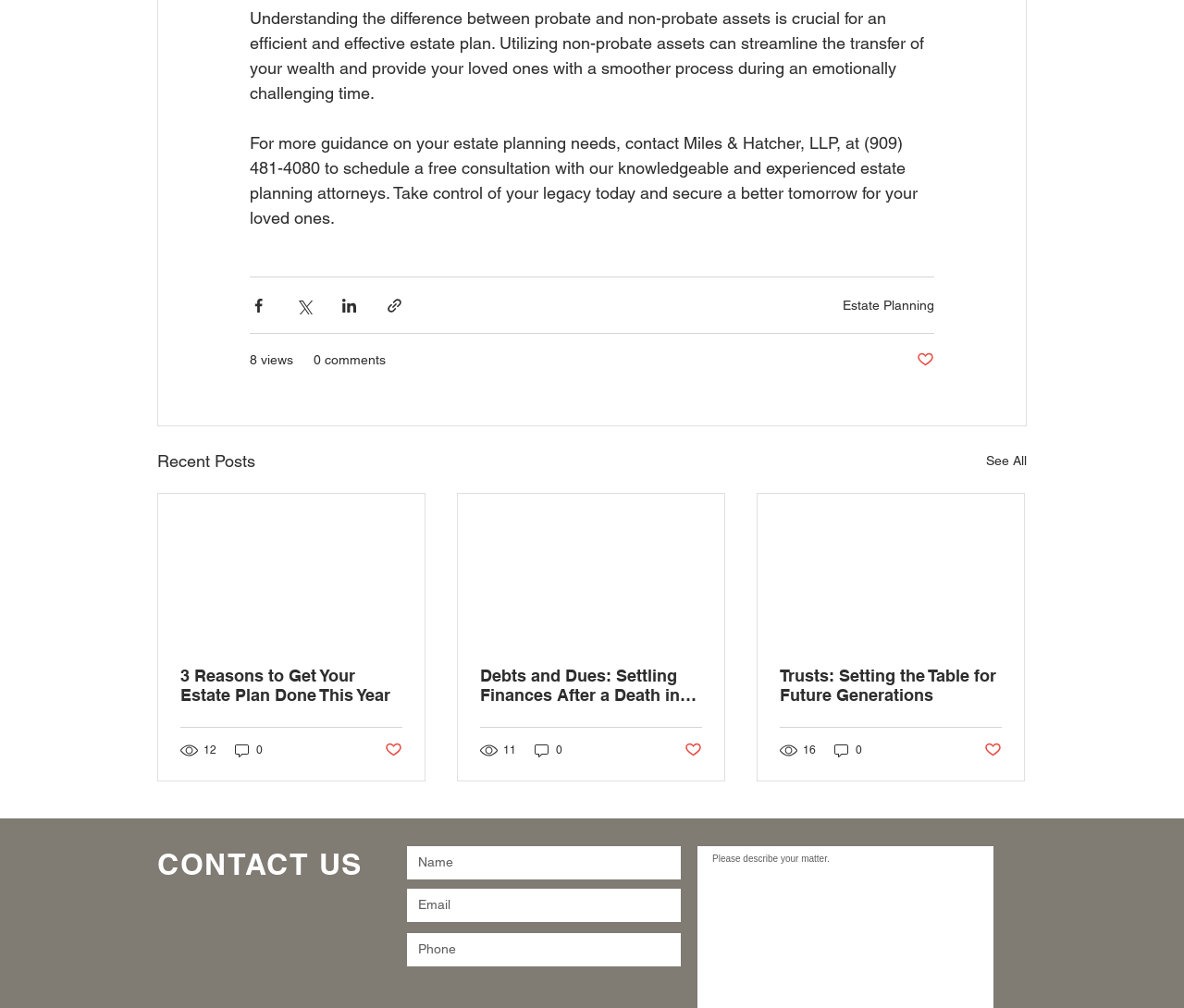Extract the bounding box coordinates for the UI element described by the text: "Estate Planning". The coordinates should be in the form of [left, top, right, bottom] with values between 0 and 1.

[0.712, 0.295, 0.789, 0.31]